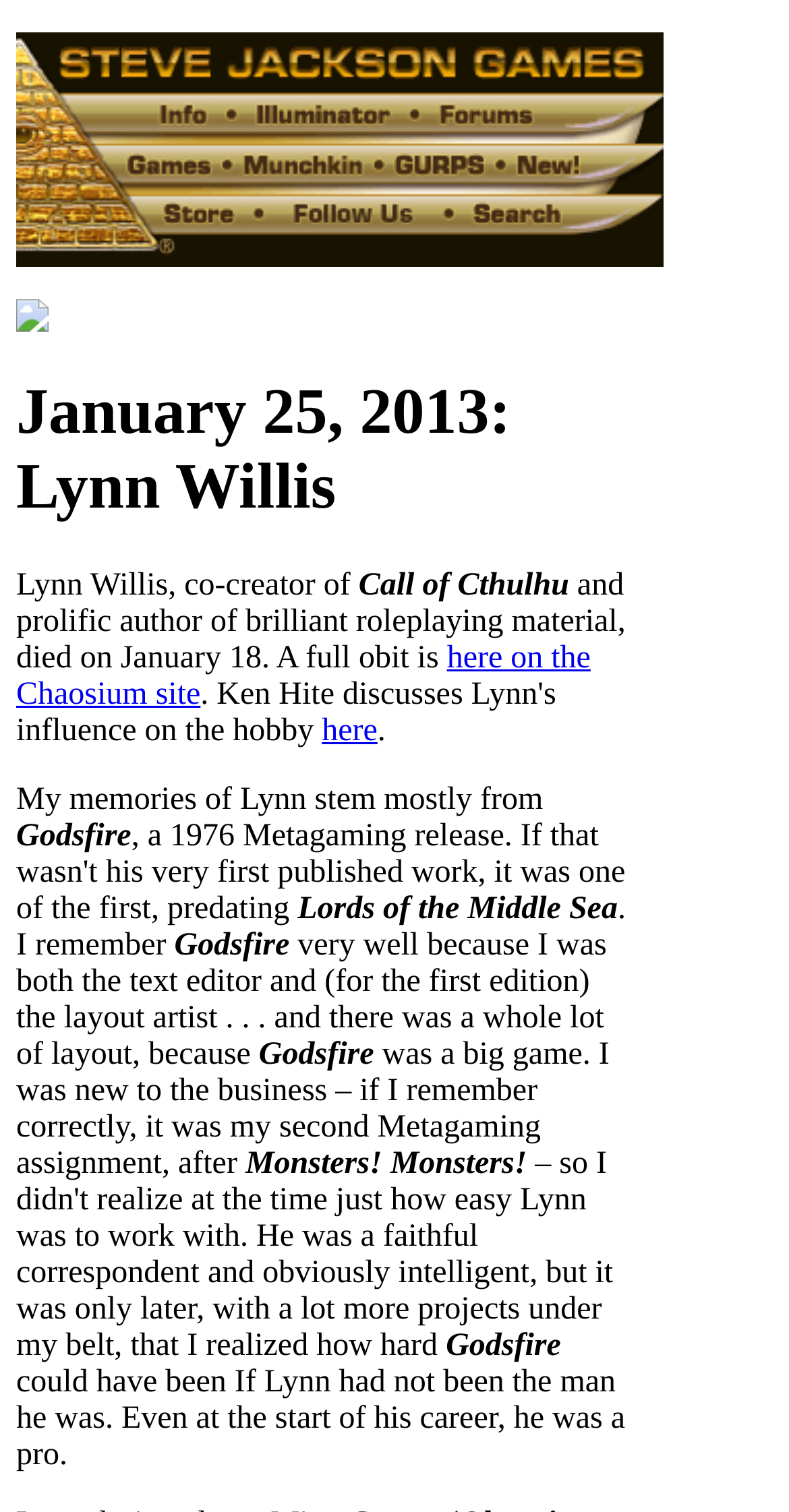Return the bounding box coordinates of the UI element that corresponds to this description: "Past Expeditions". The coordinates must be given as four float numbers in the range of 0 and 1, [left, top, right, bottom].

None